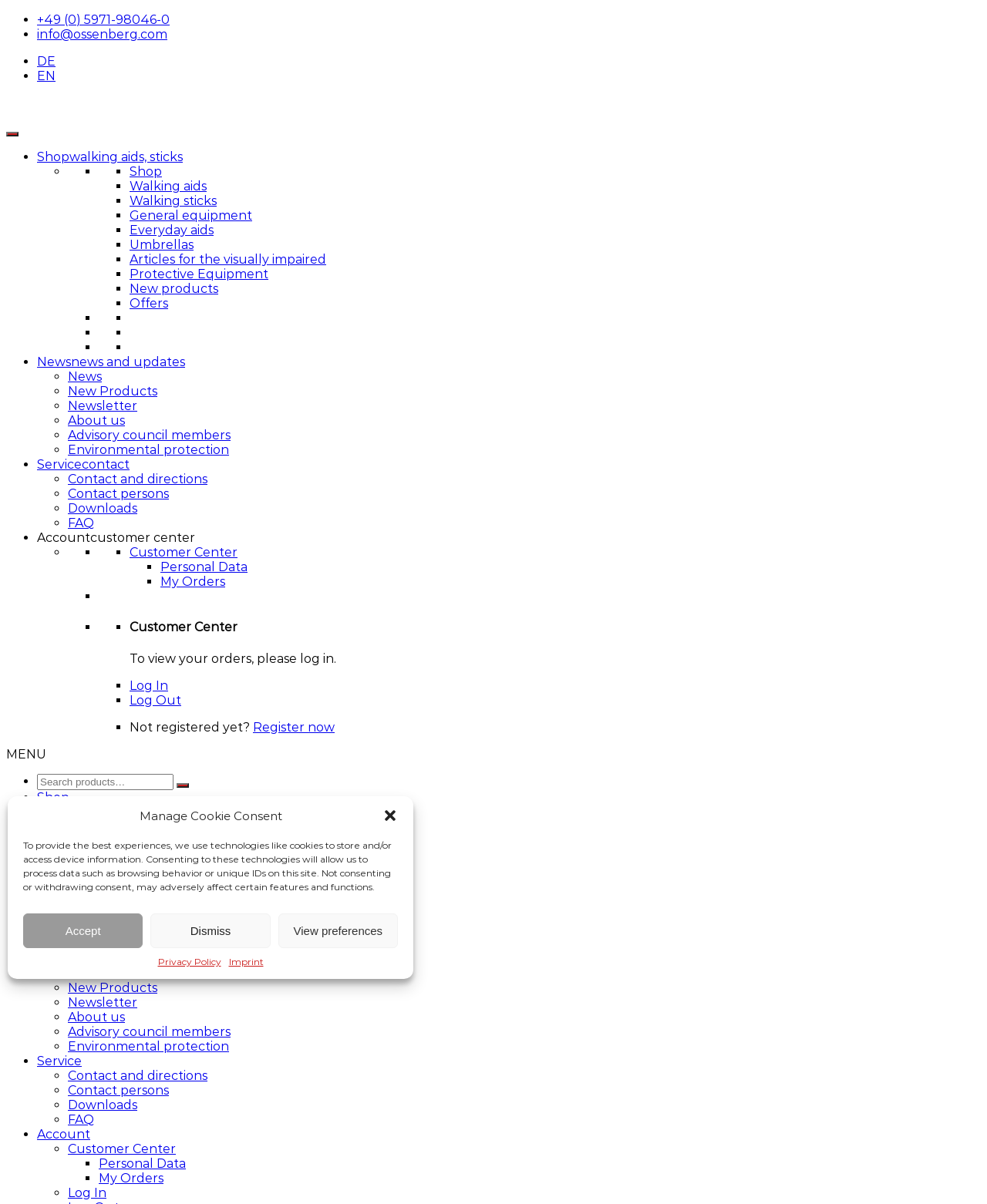Write an elaborate caption that captures the essence of the webpage.

This webpage is about a light metal walking stick with a Derby grip in silver/white from Ossenberg GmbH. At the top, there is a dialog box for managing cookie consent, which includes buttons to accept, dismiss, or view preferences. Below this, there is a link to skip to the content.

On the top-left side, there is a logo of Ossenberg GmbH, which is an image linked to the company's website. Next to it, there is a toggle menu button. Below this, there is a list of links to different sections of the website, including shop, walking aids, walking sticks, general equipment, everyday aids, umbrellas, articles for the visually impaired, protective equipment, new products, and offers.

On the top-right side, there are links to contact information, including phone number and email address. Below this, there is a list of links to news, new products, newsletter, about us, advisory council members, environmental protection, and service contact.

In the main content area, there is a figure with an image, but no description is provided. The rest of the webpage is not described in the accessibility tree, but based on the meta description, it is likely that there is more information about the light metal walking stick with a Derby grip in silver/white from Ossenberg GmbH.